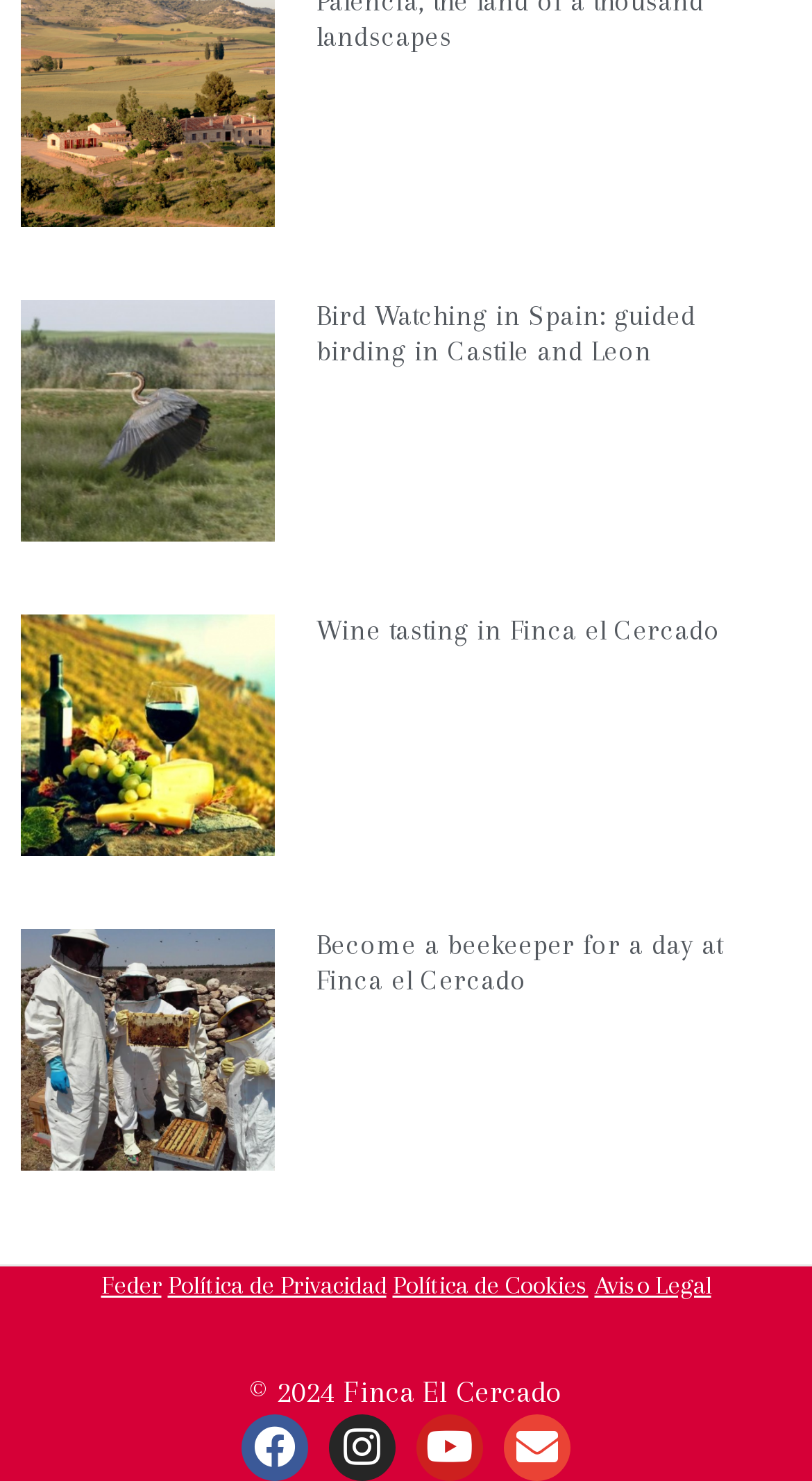Could you provide the bounding box coordinates for the portion of the screen to click to complete this instruction: "Explore beekeeping at Finca el Cercado"?

[0.39, 0.627, 0.89, 0.672]